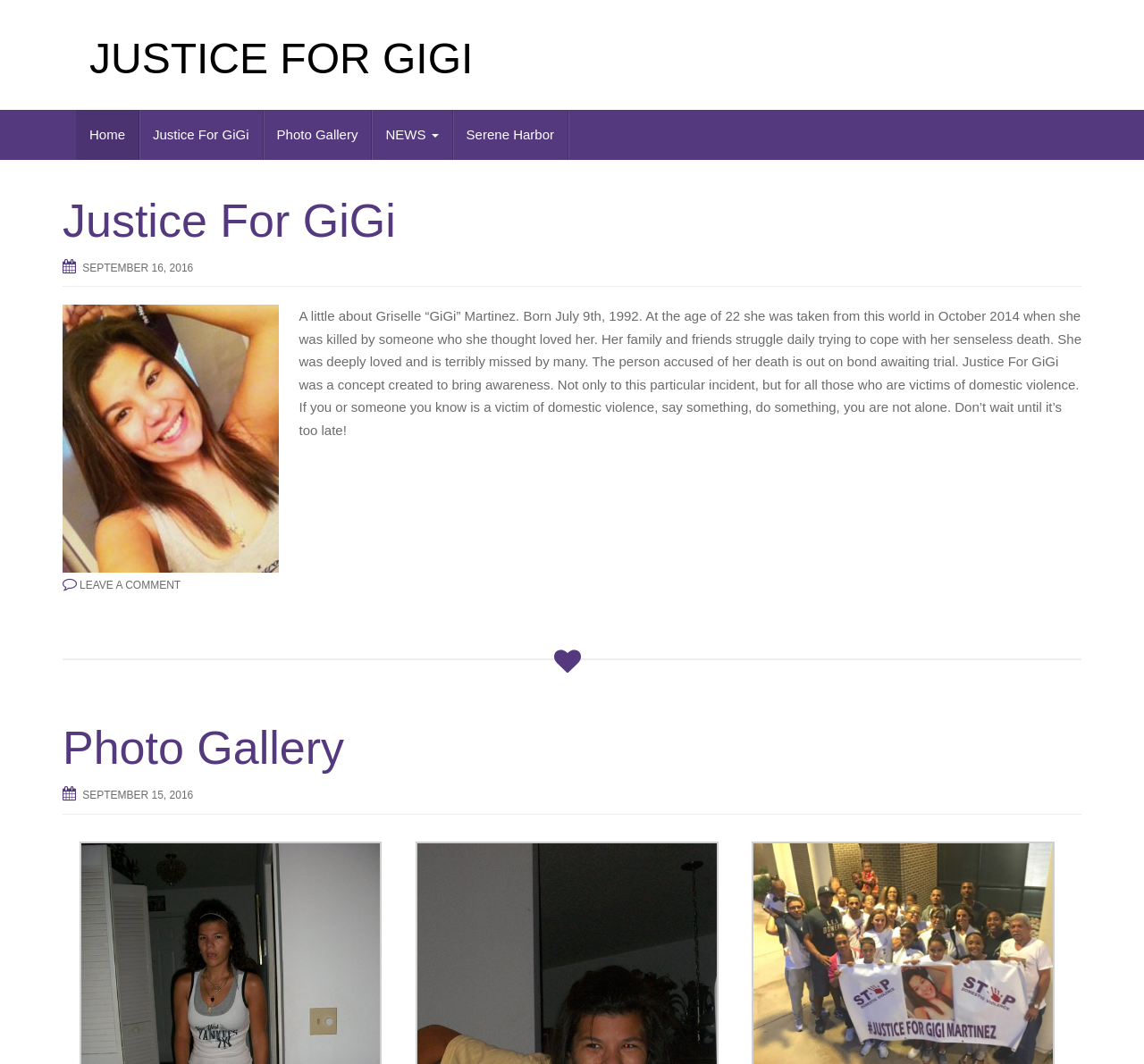Pinpoint the bounding box coordinates of the clickable area needed to execute the instruction: "Read about Justice For GiGi". The coordinates should be specified as four float numbers between 0 and 1, i.e., [left, top, right, bottom].

[0.055, 0.184, 0.945, 0.27]